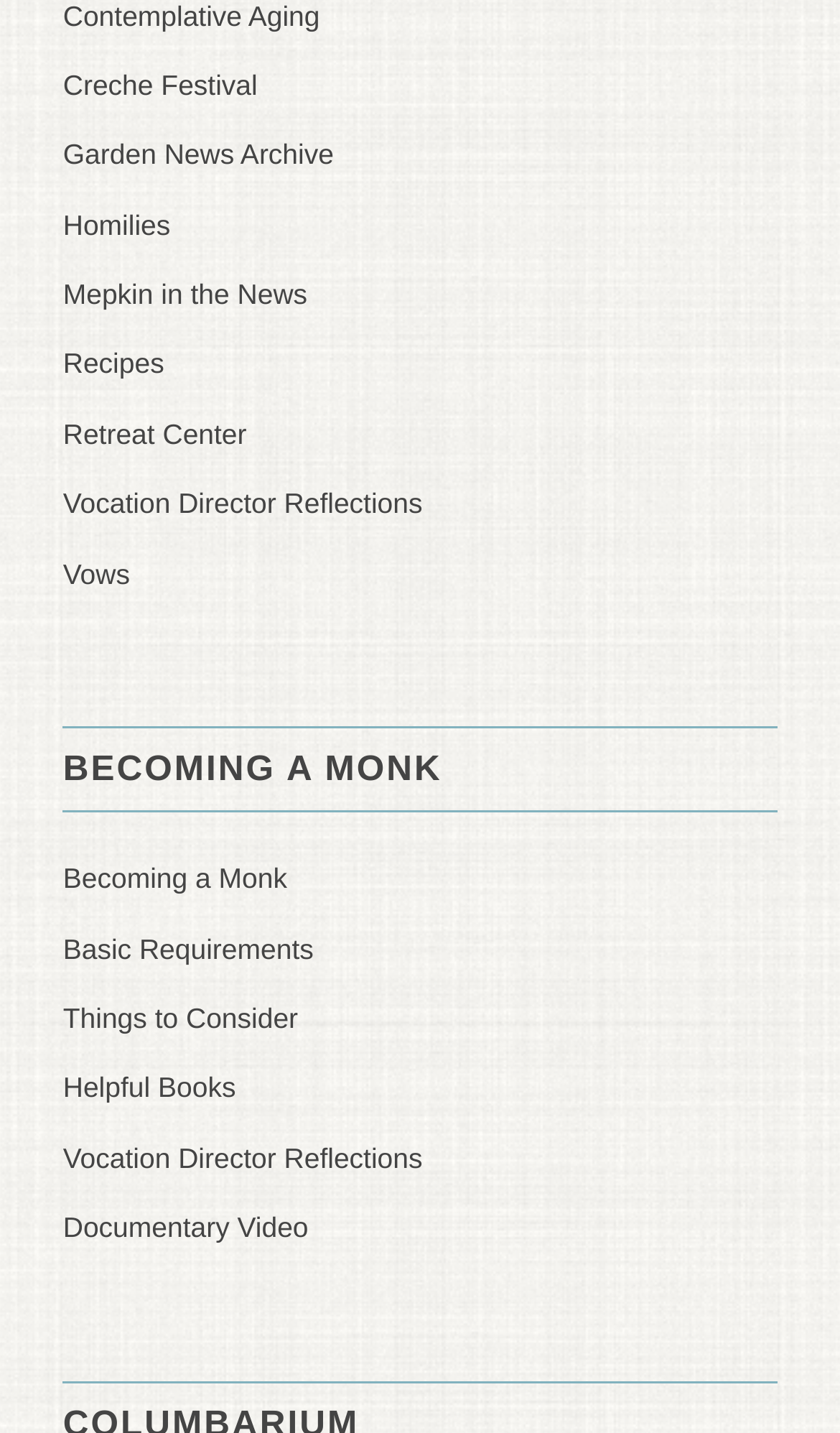Using the given description, provide the bounding box coordinates formatted as (top-left x, top-left y, bottom-right x, bottom-right y), with all values being floating point numbers between 0 and 1. Description: Mepkin in the News

[0.075, 0.182, 0.925, 0.231]